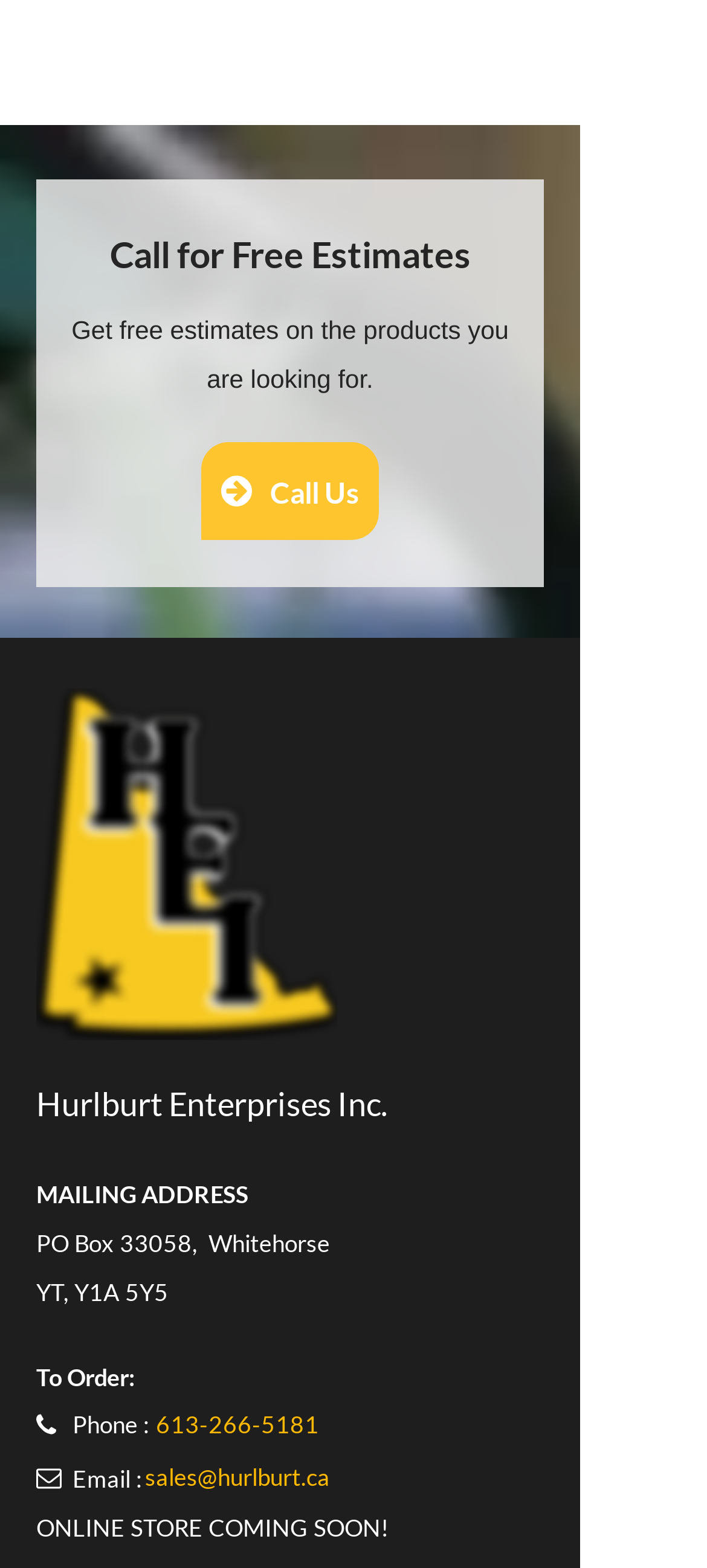What is the email address to contact?
Look at the screenshot and respond with a single word or phrase.

sales@hurlburt.ca